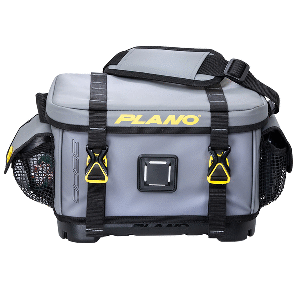Generate a detailed caption that describes the image.

The image showcases the **Plano Z-Series 3600 Tackle Bag**, designed with a waterproof base to enhance durability and performance for outdoor and fishing activities. This tackle bag features a robust 500-denier PVC construction, ensuring resilience against various outdoor elements. The sleek gray design is accented by yellow detailing, prominently displaying the Plano brand logo.

Equipped with nonslip feet, the bag remains stable on boat surfaces, and its zipper-free design enhances saltwater compatibility. The bag includes side mesh pockets for efficient storage of wet items, making it an ideal companion for anglers seeking practicality without sacrificing style. This innovative tackle bag is perfect for organizing and carrying essential gear, catering to both casual and dedicated fishing enthusiasts.